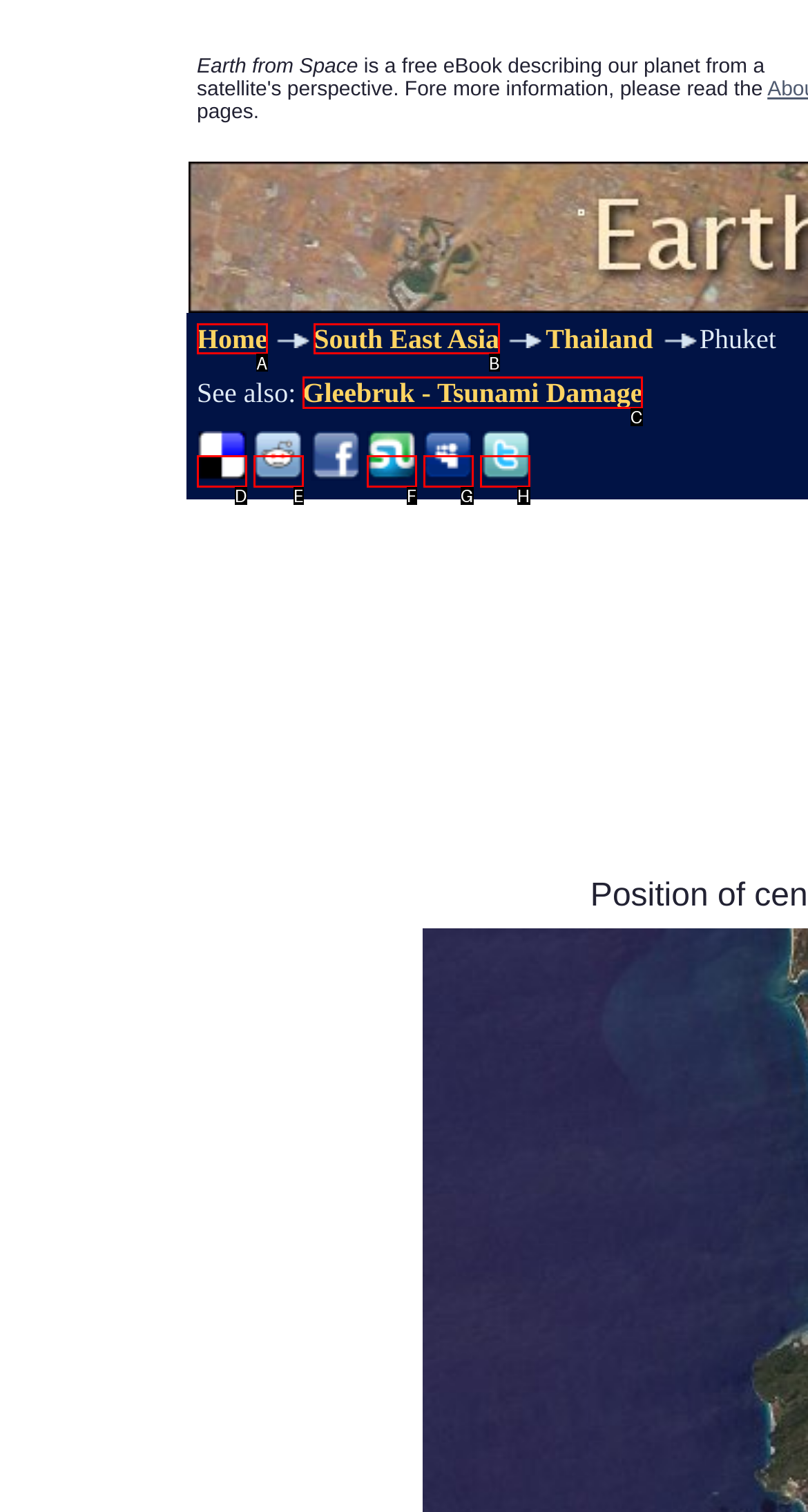Choose the HTML element that should be clicked to achieve this task: check Gleebruk - Tsunami Damage
Respond with the letter of the correct choice.

C